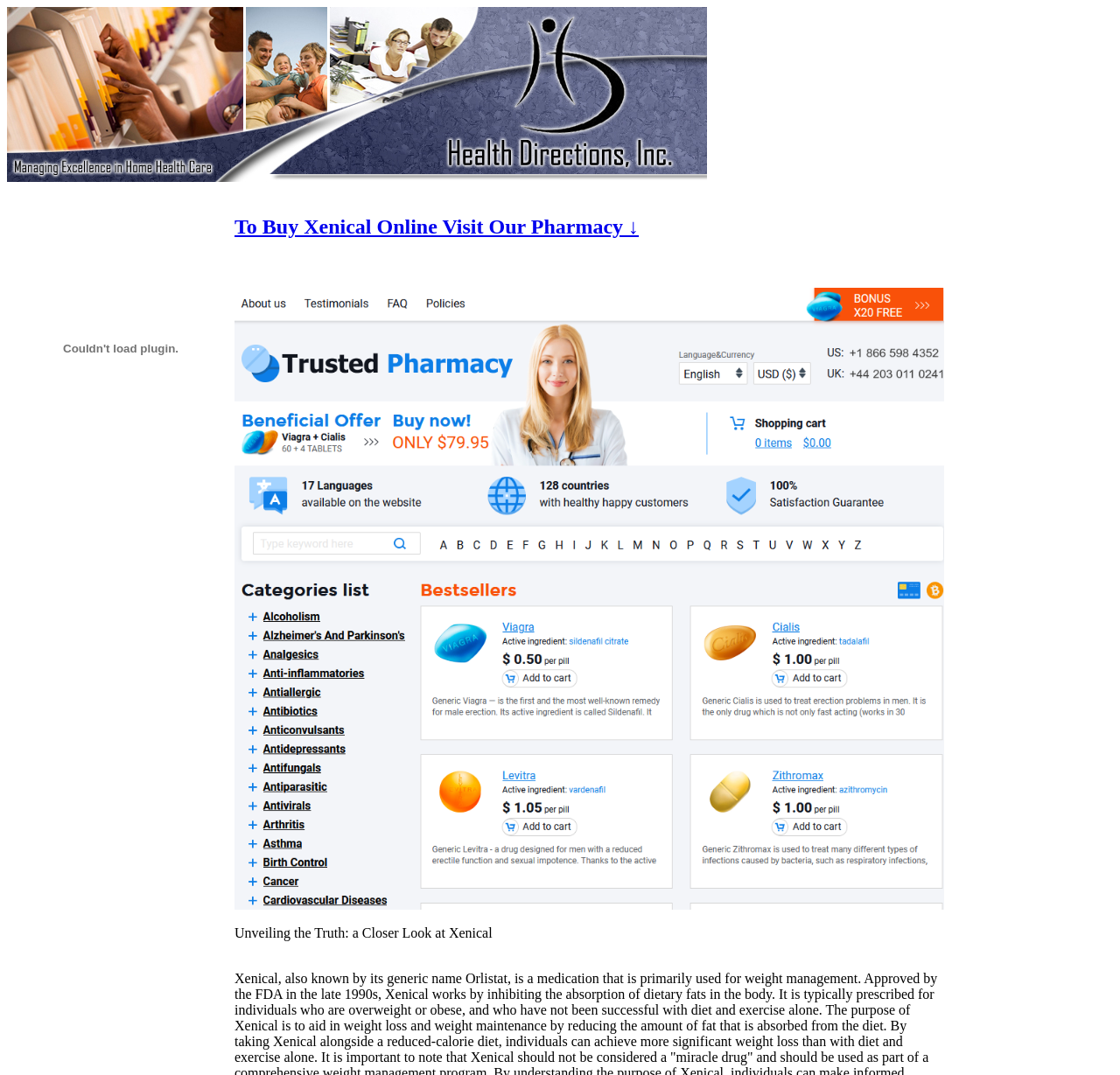What is the purpose of the image on the top-left corner?
Look at the image and respond with a one-word or short-phrase answer.

Decoration or logo